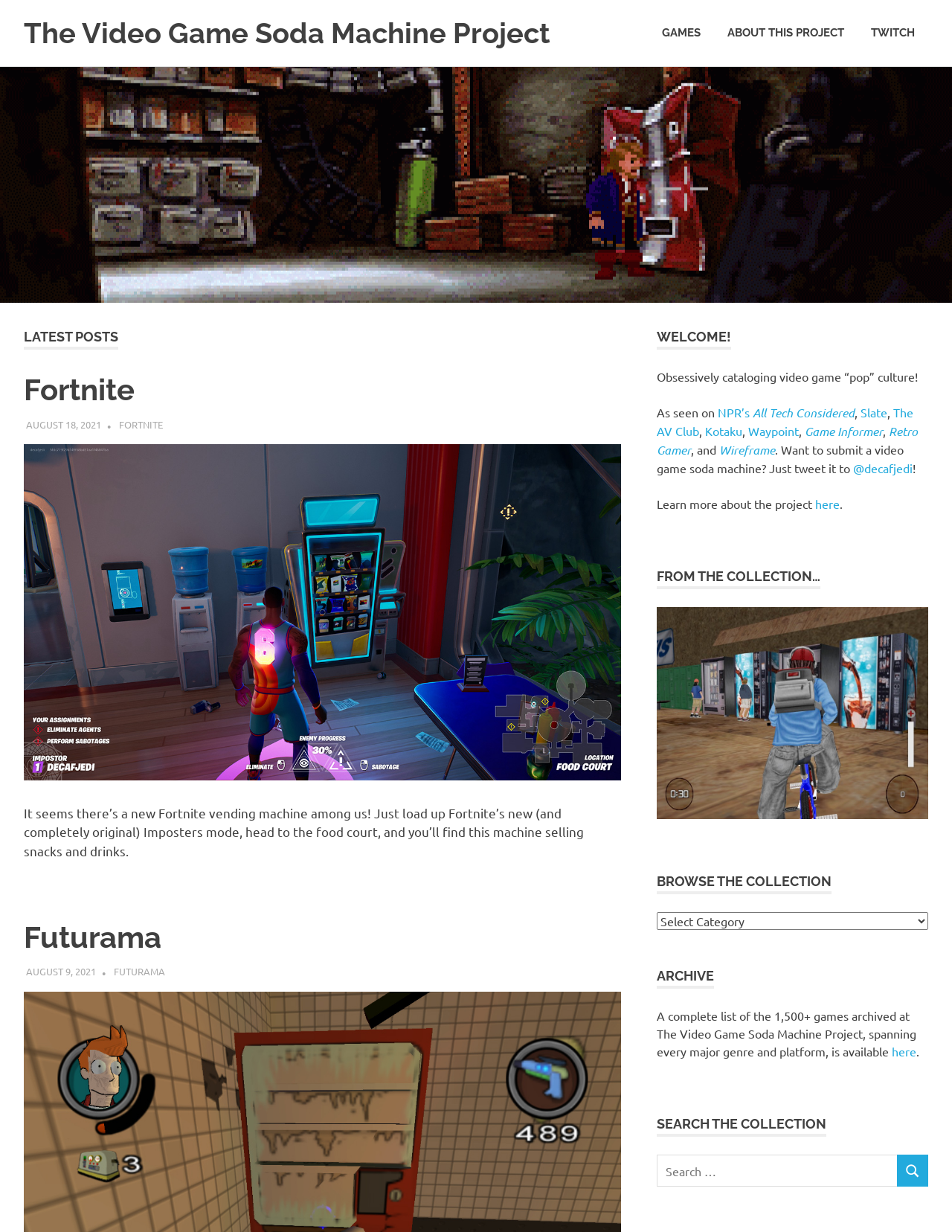Please answer the following question using a single word or phrase: 
How many links are in the primary menu?

3